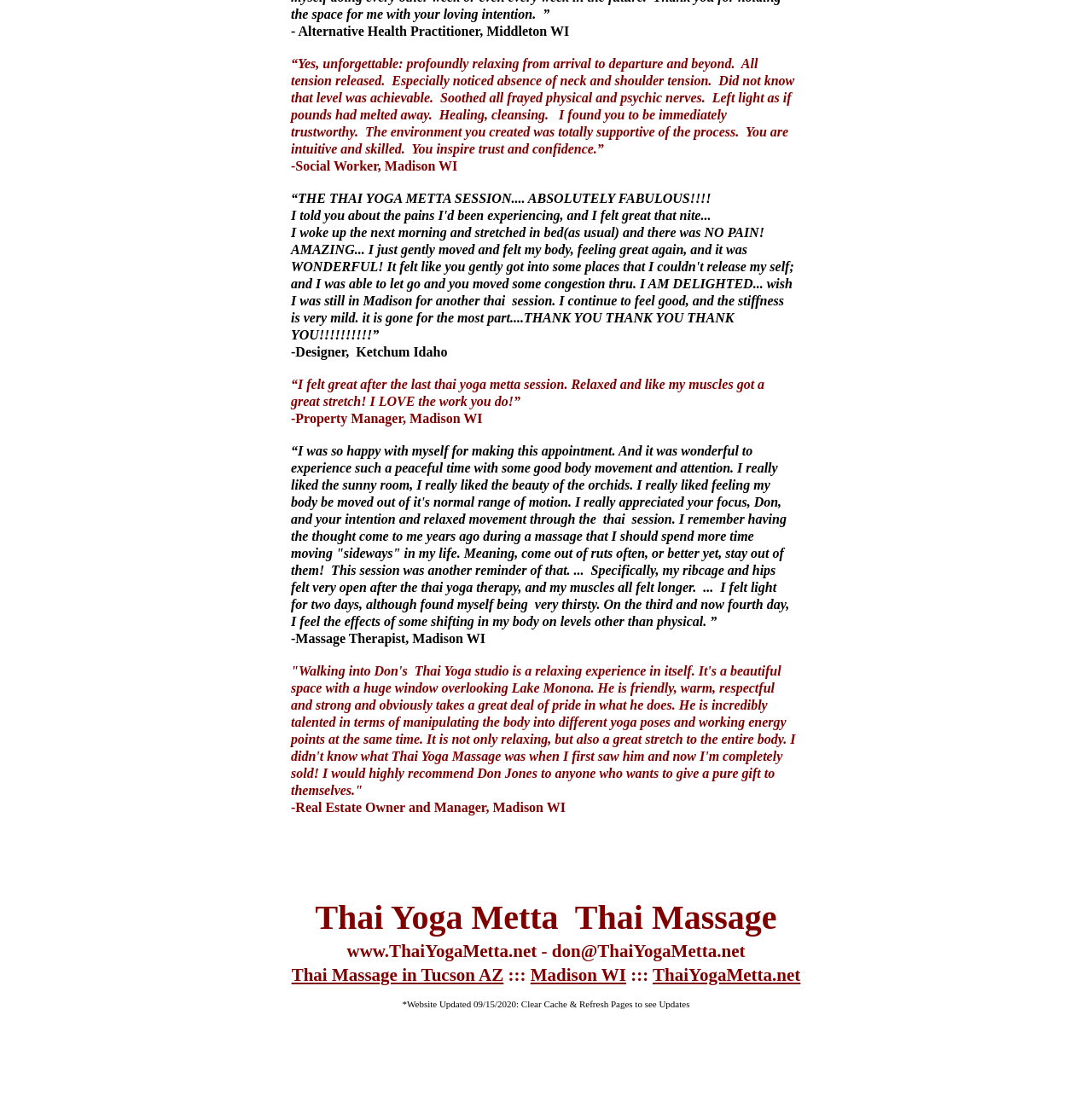Given the following UI element description: "Thai Massage in Tucson AZ", find the bounding box coordinates in the webpage screenshot.

[0.267, 0.871, 0.461, 0.889]